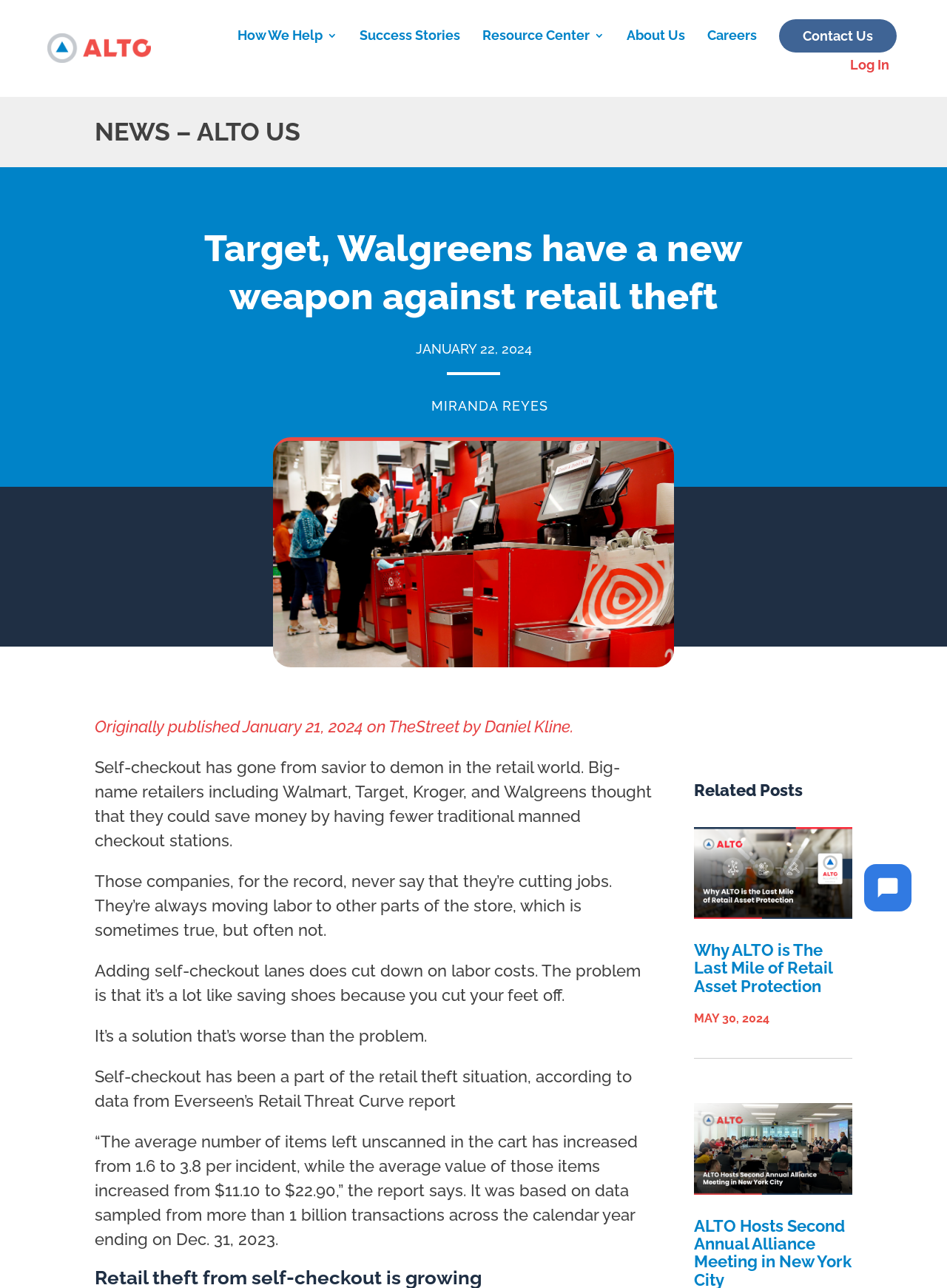What is the topic of the news article?
Please answer the question with as much detail as possible using the screenshot.

The topic of the news article is retail theft, which can be inferred from the title 'Target, Walgreens have a new weapon against retail theft' and the content of the article discussing self-checkout lanes and retail theft.